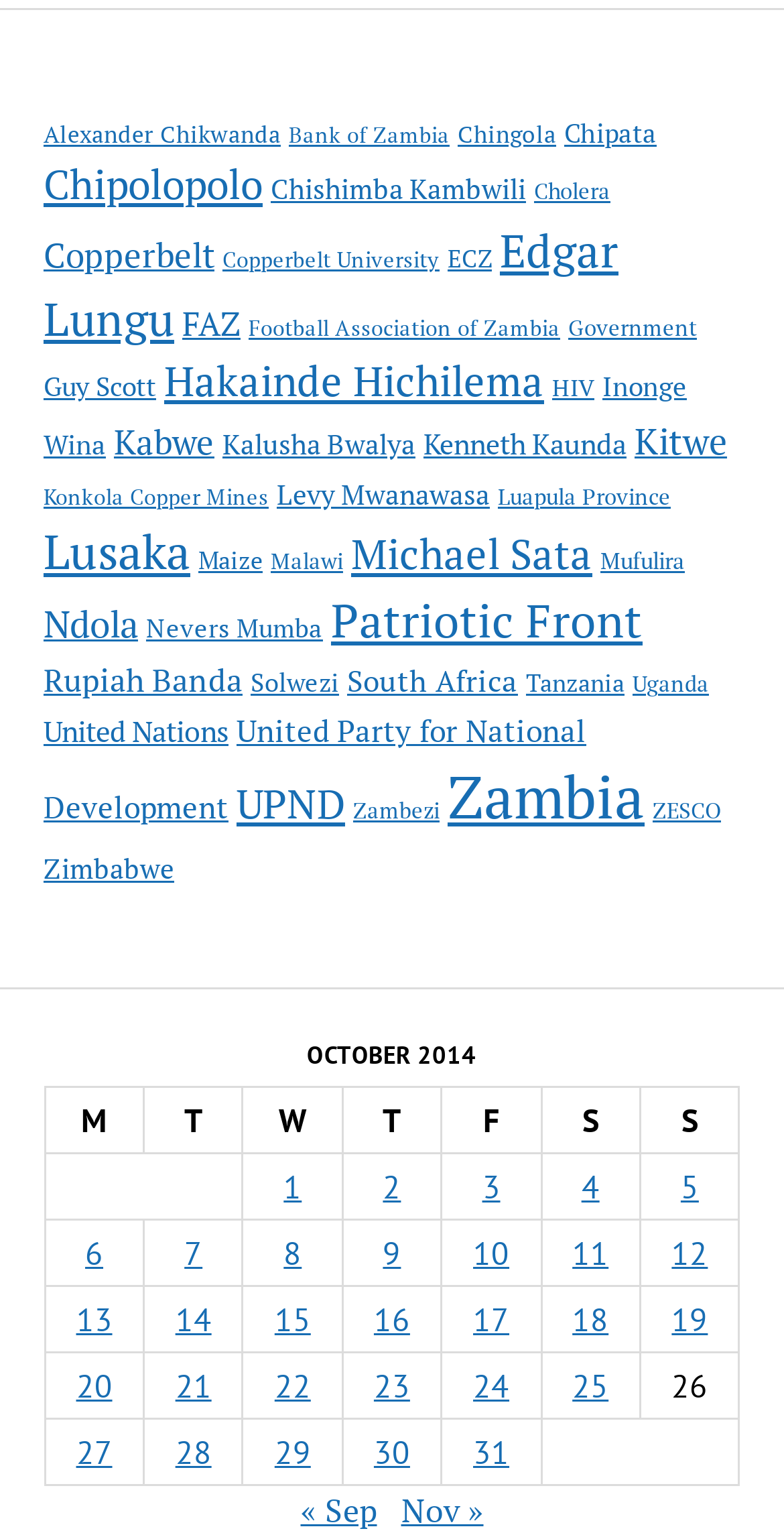Pinpoint the bounding box coordinates of the area that must be clicked to complete this instruction: "Go to Edgar Lungu".

[0.056, 0.142, 0.789, 0.226]